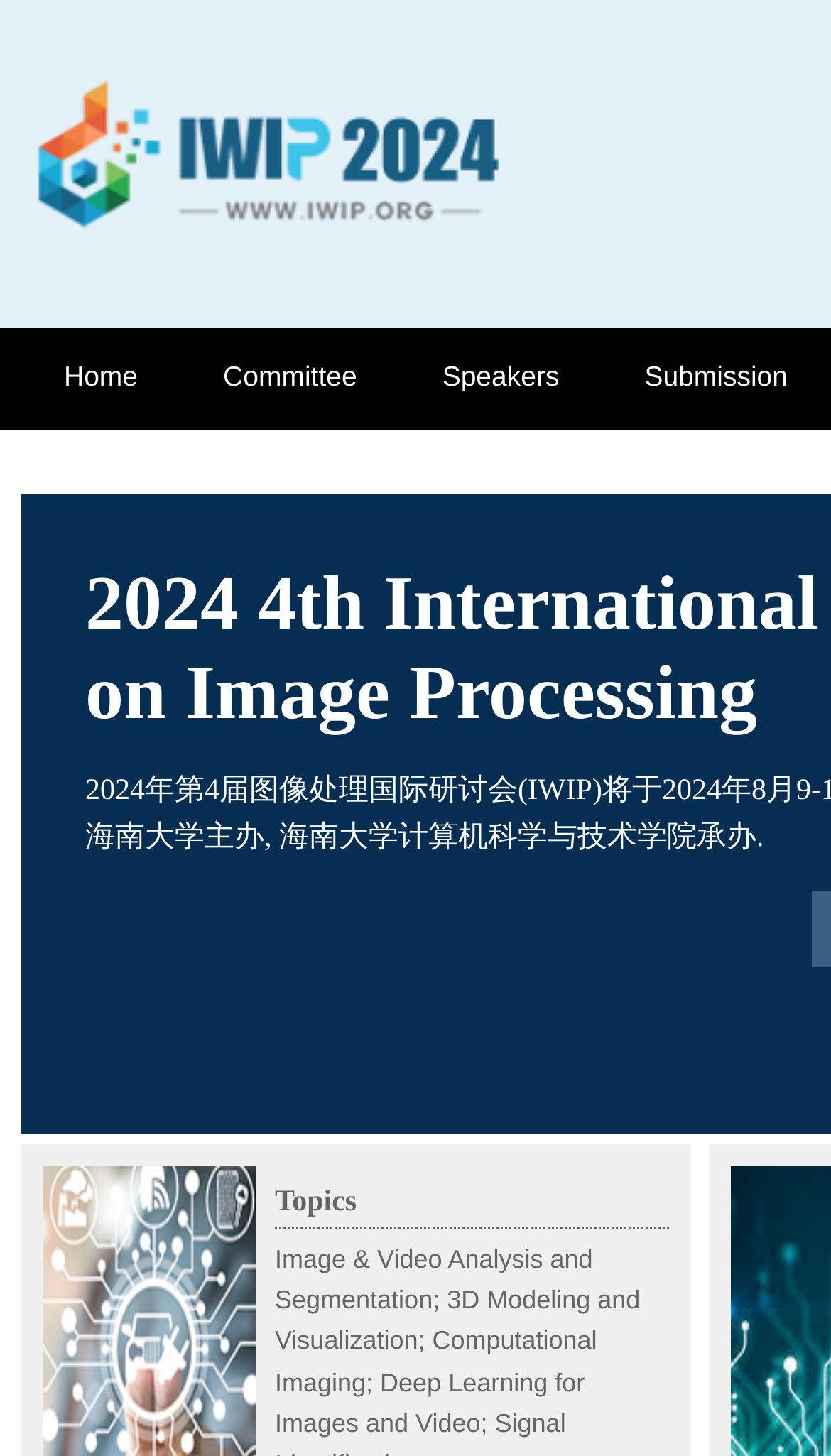Provide a short answer using a single word or phrase for the following question: 
Is there an image on the webpage?

Yes